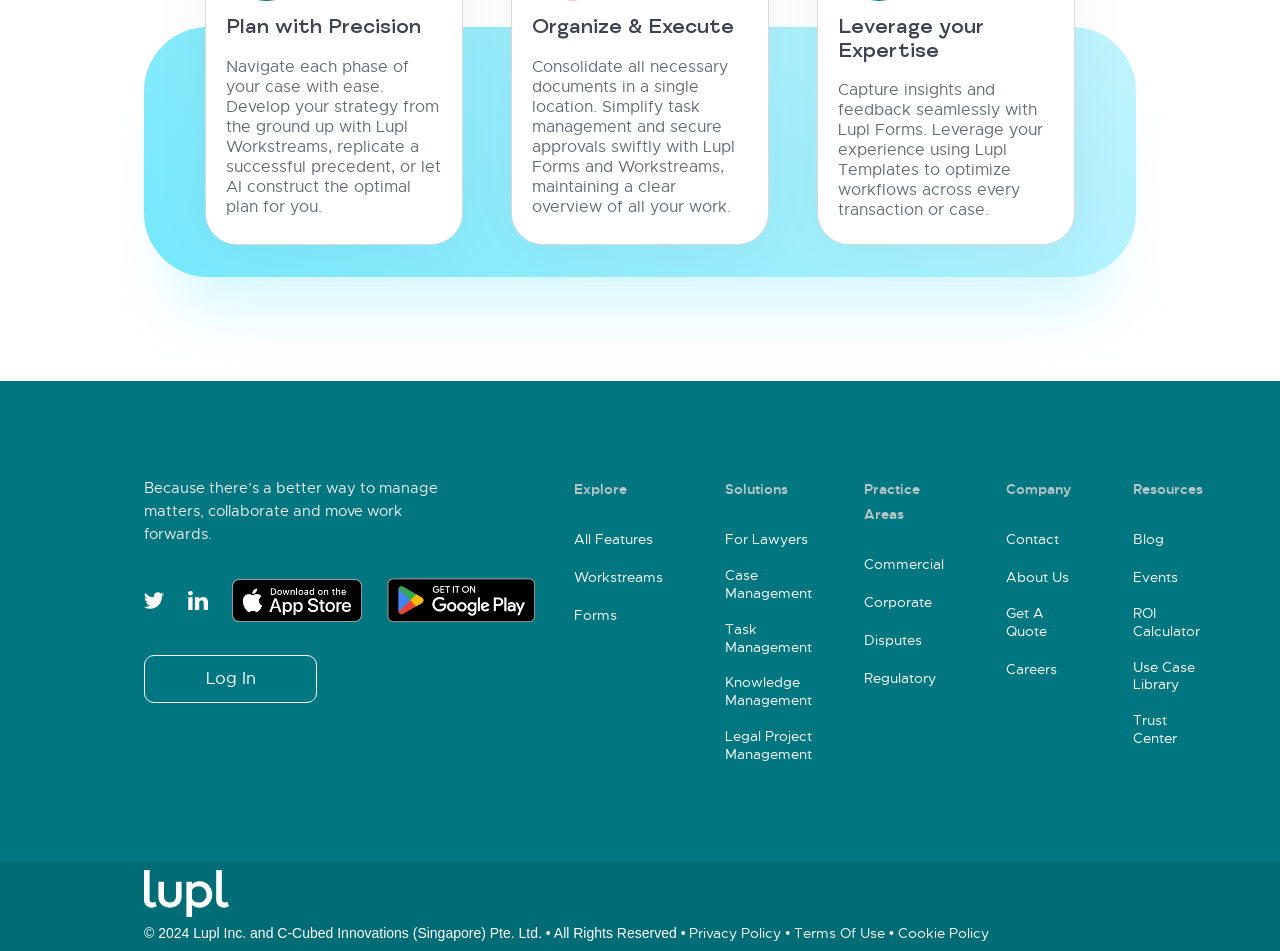Locate the bounding box coordinates of the element that needs to be clicked to carry out the instruction: "Read the blog". The coordinates should be given as four float numbers ranging from 0 to 1, i.e., [left, top, right, bottom].

[0.885, 0.559, 0.909, 0.577]